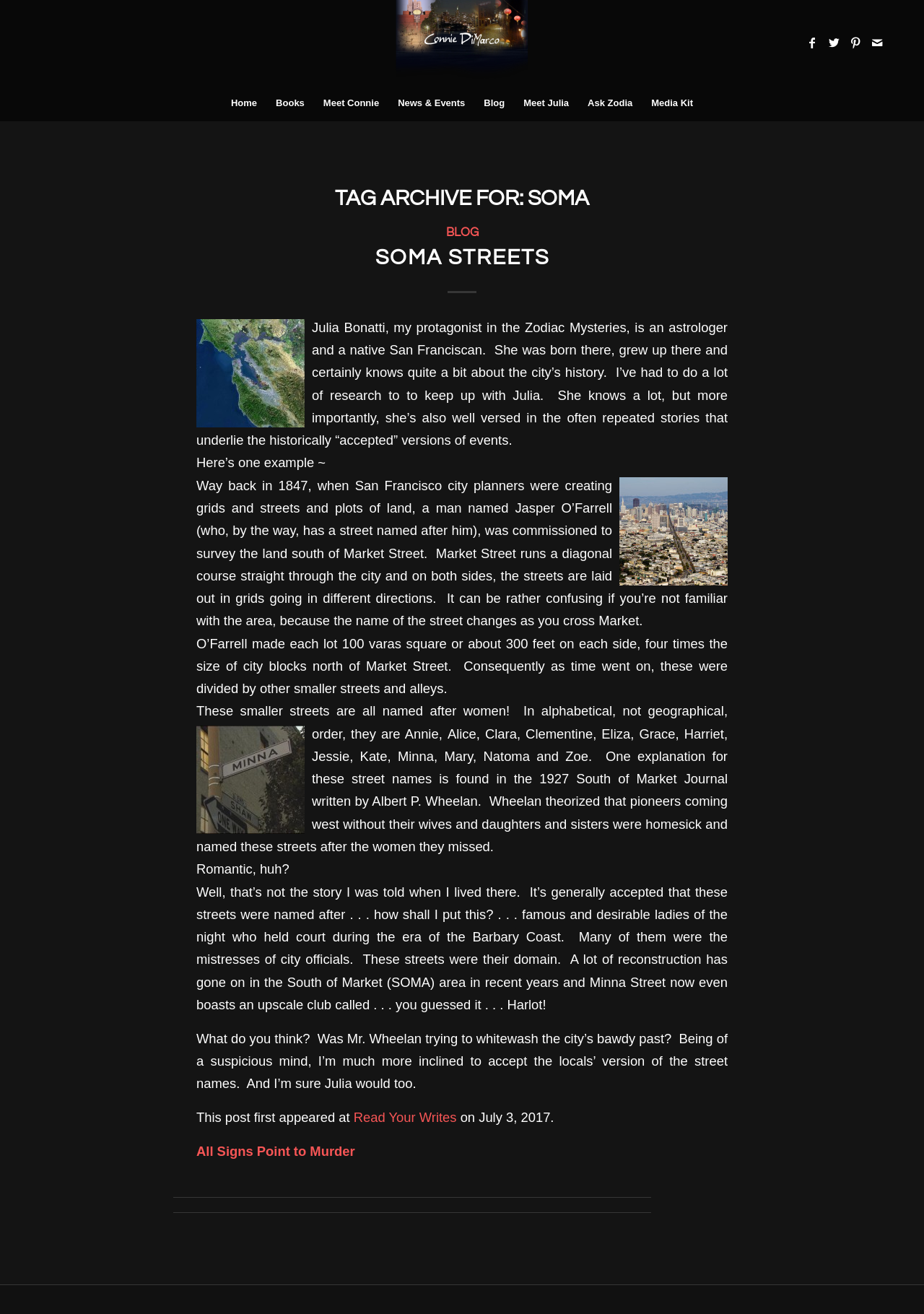Refer to the image and provide an in-depth answer to the question: 
What is the name of the journal that wrote about the South of Market Journal?

The answer can be found in the article section of the webpage, where it is mentioned that 'Wheelan theorized that pioneers coming west without their wives and daughters and sisters were homesick and named these streets after the women they missed.' This indicates that Albert P. Wheelan wrote about the South of Market Journal.